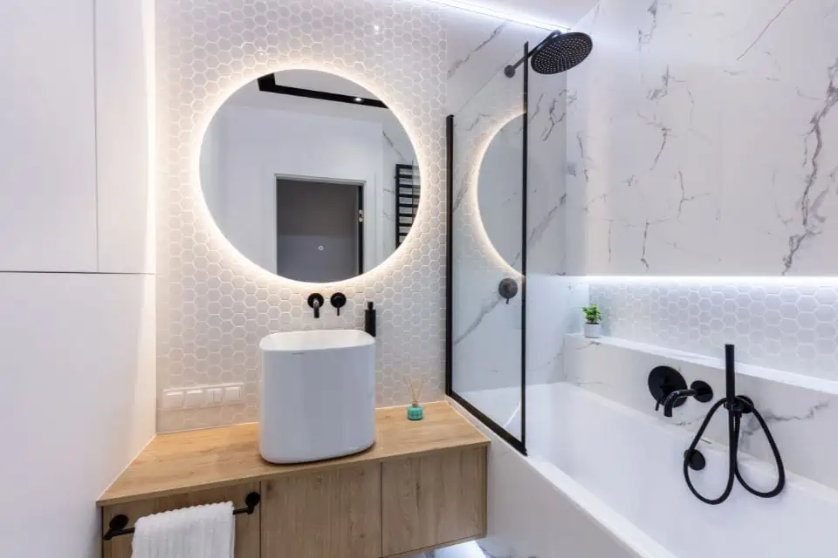What type of showerhead is featured in the shower? Using the information from the screenshot, answer with a single word or phrase.

Rainfall